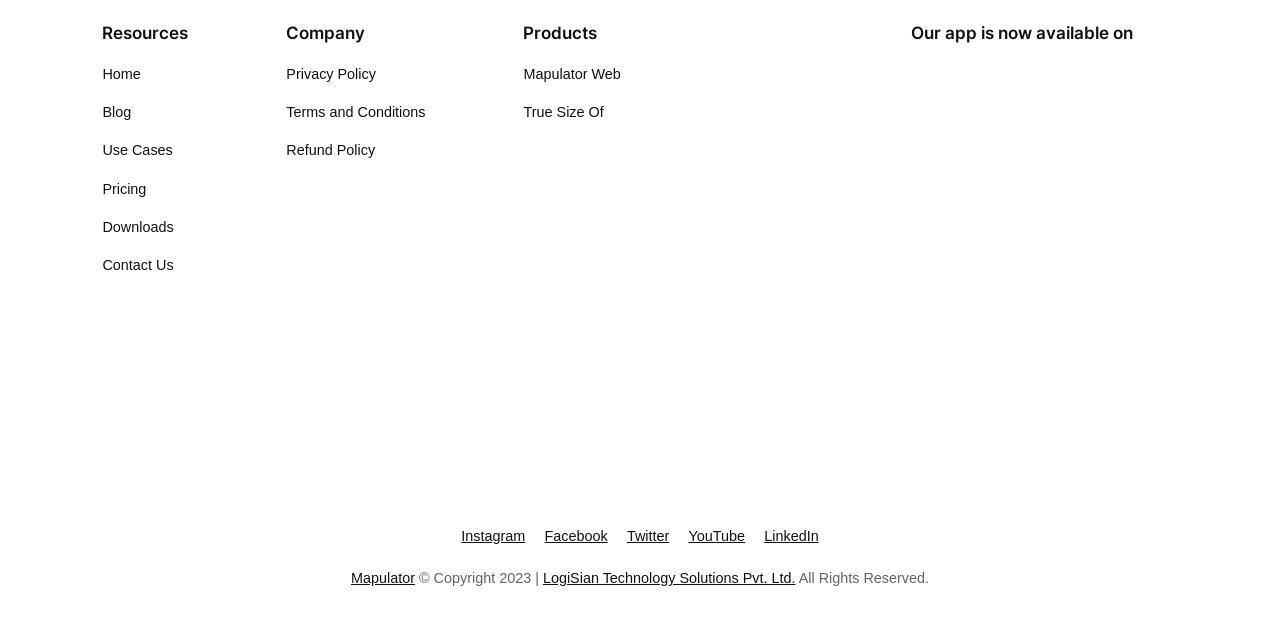Determine the bounding box coordinates of the section I need to click to execute the following instruction: "learn about use cases". Provide the coordinates as four float numbers between 0 and 1, i.e., [left, top, right, bottom].

[0.08, 0.222, 0.135, 0.258]